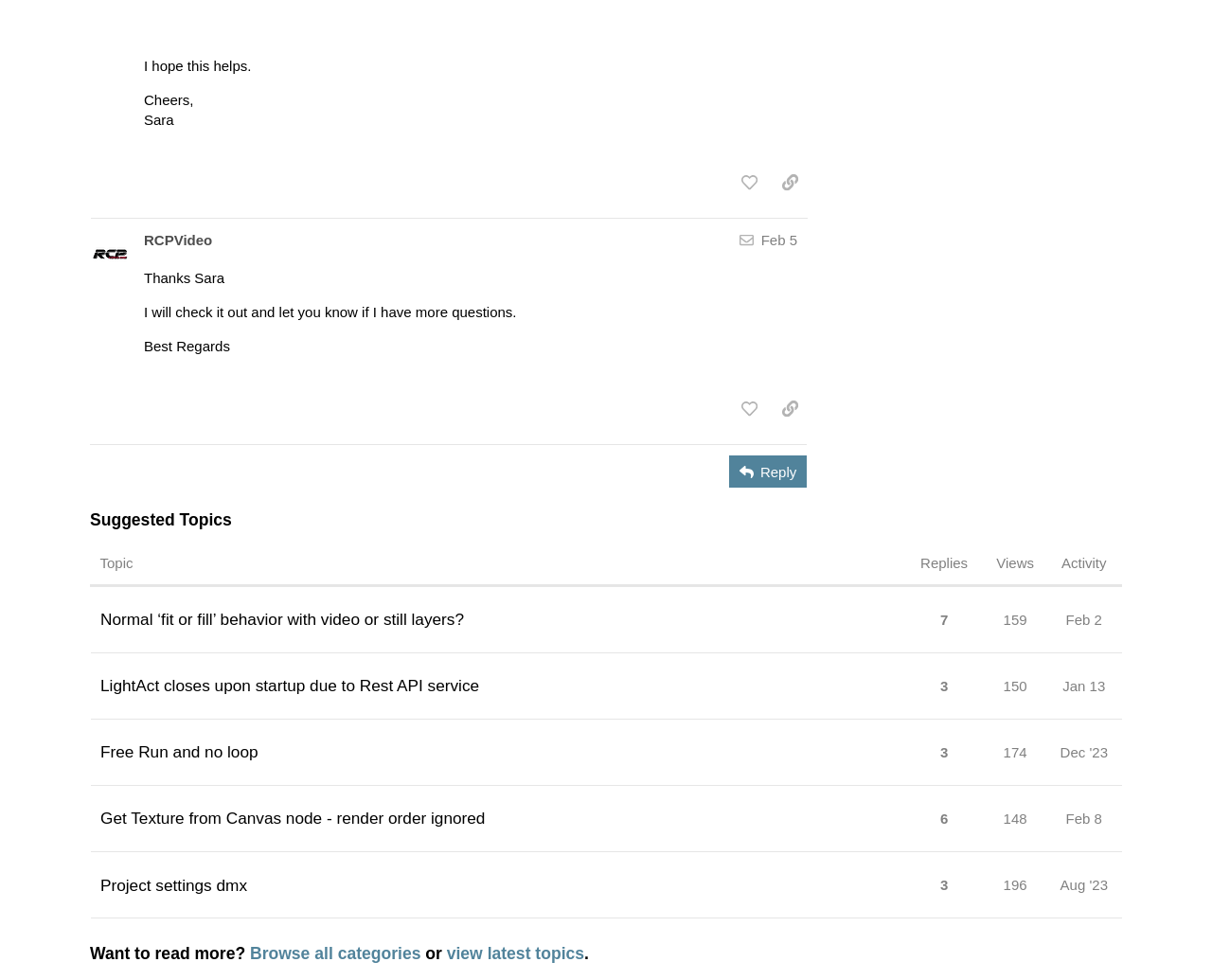Indicate the bounding box coordinates of the element that needs to be clicked to satisfy the following instruction: "Browse all categories". The coordinates should be four float numbers between 0 and 1, i.e., [left, top, right, bottom].

[0.206, 0.963, 0.347, 0.983]